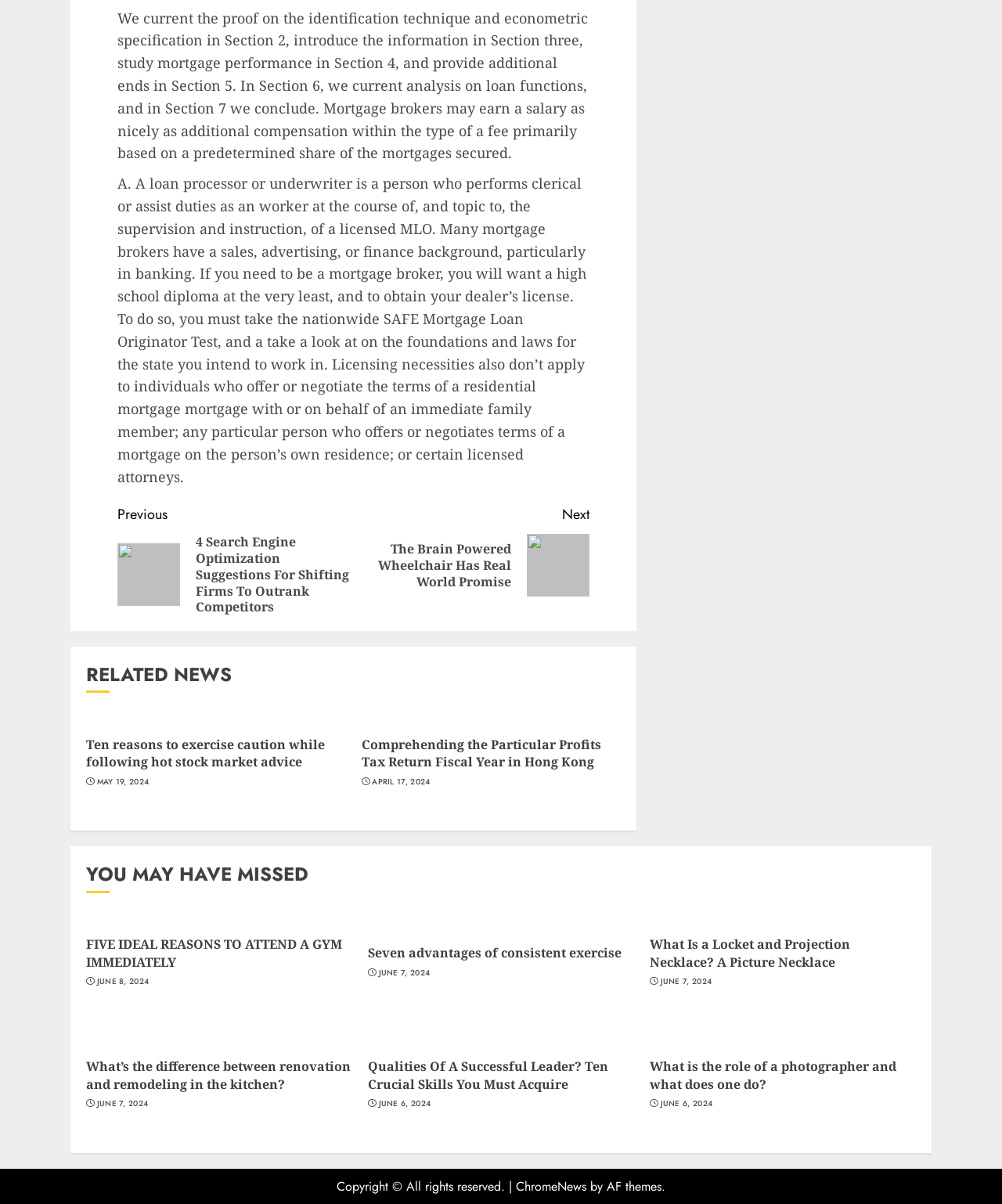What is the copyright information at the bottom of the webpage?
Observe the image and answer the question with a one-word or short phrase response.

Copyright © All rights reserved.